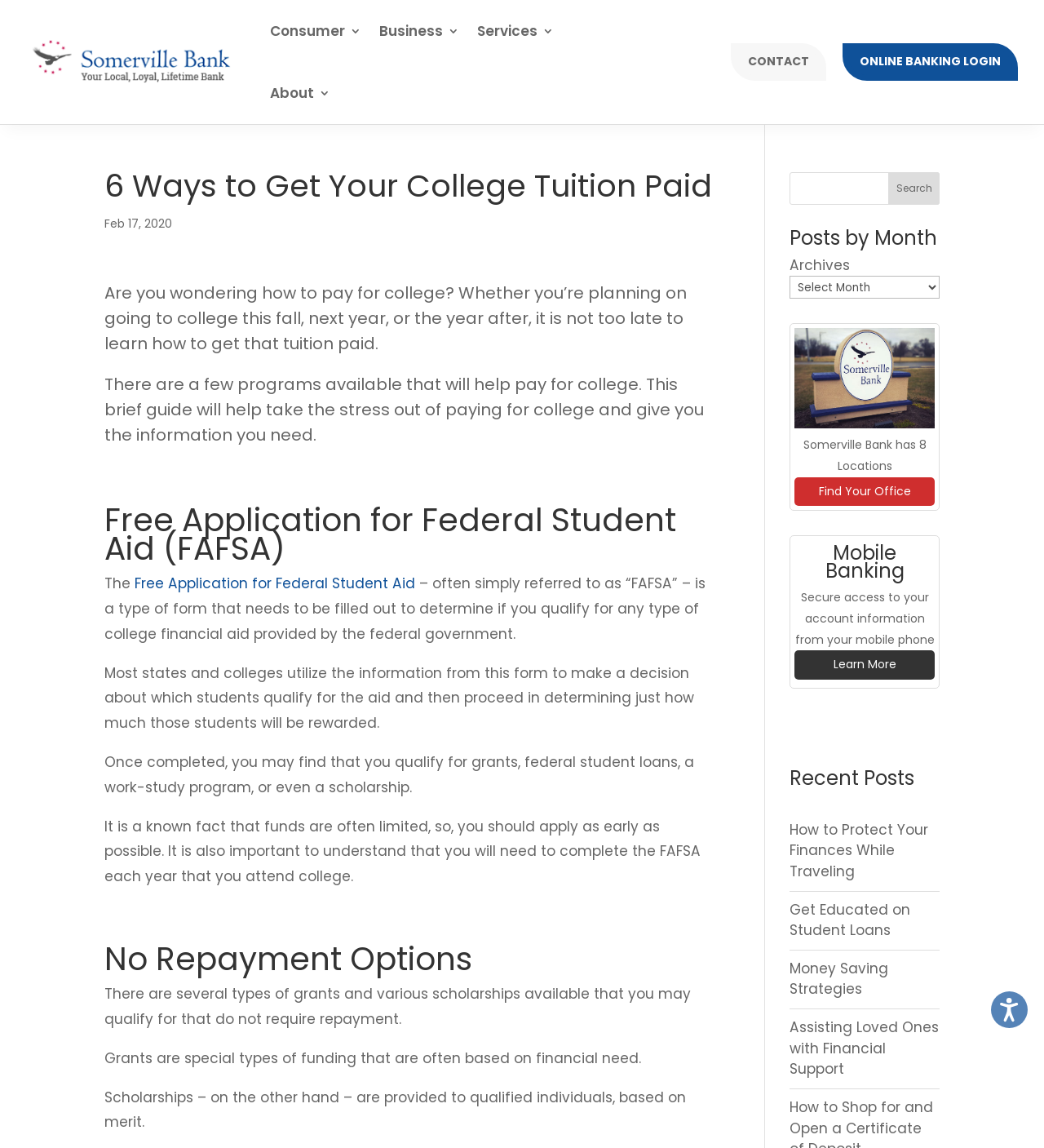Specify the bounding box coordinates of the element's region that should be clicked to achieve the following instruction: "Find your office". The bounding box coordinates consist of four float numbers between 0 and 1, in the format [left, top, right, bottom].

[0.761, 0.416, 0.895, 0.441]